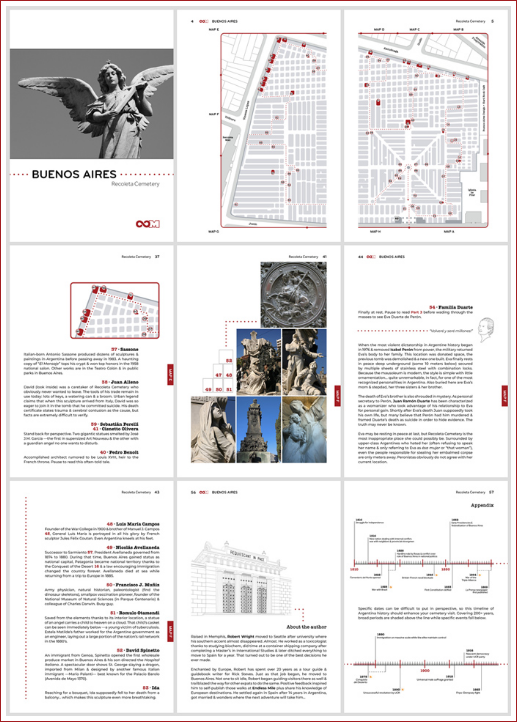Capture every detail in the image and describe it fully.

This image is a detailed guide to the Recoleta Cemetery in Buenos Aires, known for its stunning architecture and rich history. The layout features various elements, including a prominent angel statue at the top left, which symbolizes the spiritual presence associated with this iconic cemetery. Surrounding the angel are maps and illustrations, providing visitors with contextual information and locations of notable graves within the cemetery. 

Text annotations identify important points of interest and historical figures interred in the cemetery, reflecting its status as a major cultural and historical site in Argentina. The guide appears to include directions, significant plots, and artistic depictions of mausoleums, offering a comprehensive overview for those exploring the cemetery. Enhanced by thoughtful design elements, the layout invites readers to delve deeper into the narratives of those who have contributed to the rich tapestry of Argentine society and history.